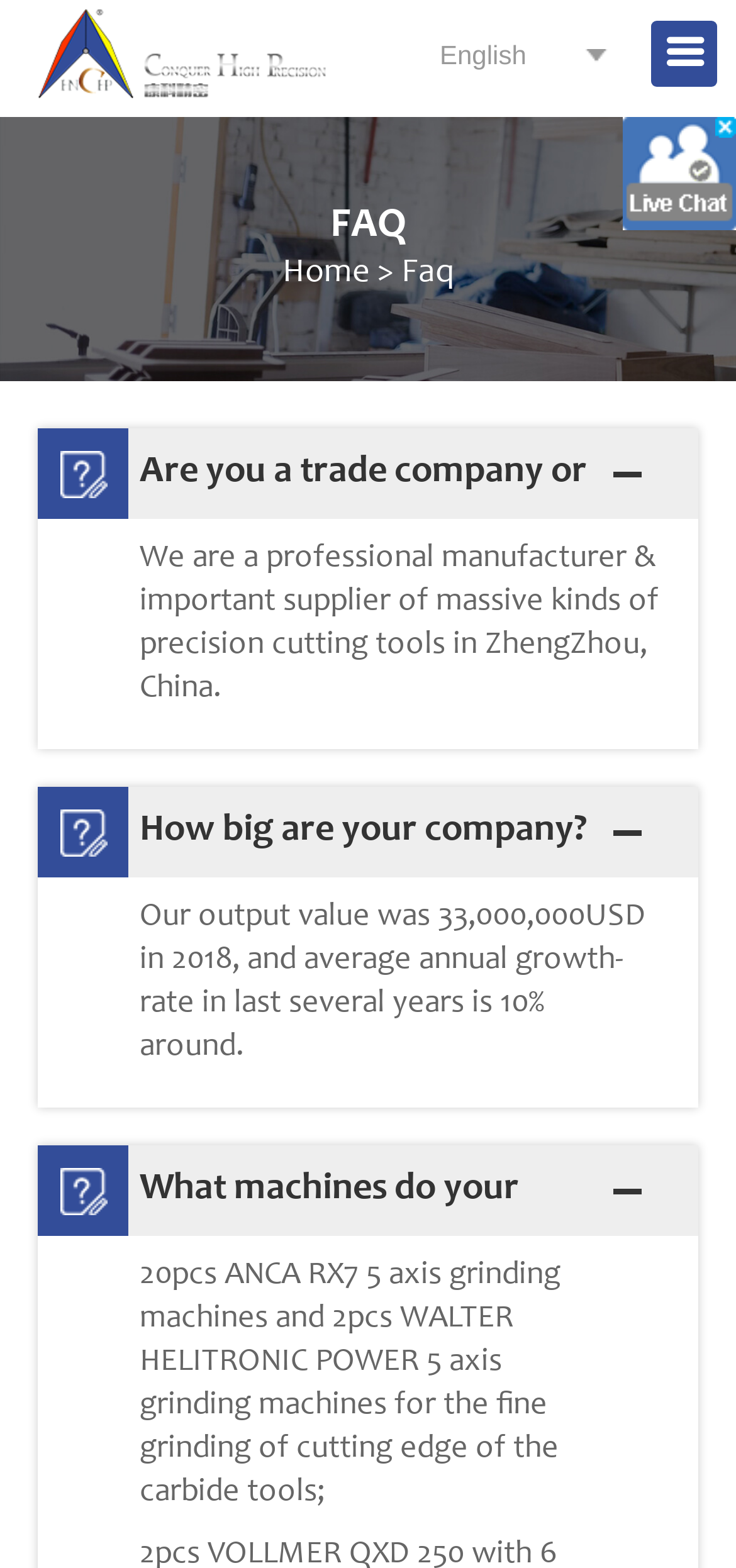Reply to the question with a single word or phrase:
What is the company's role in the industry?

Manufacturer & supplier